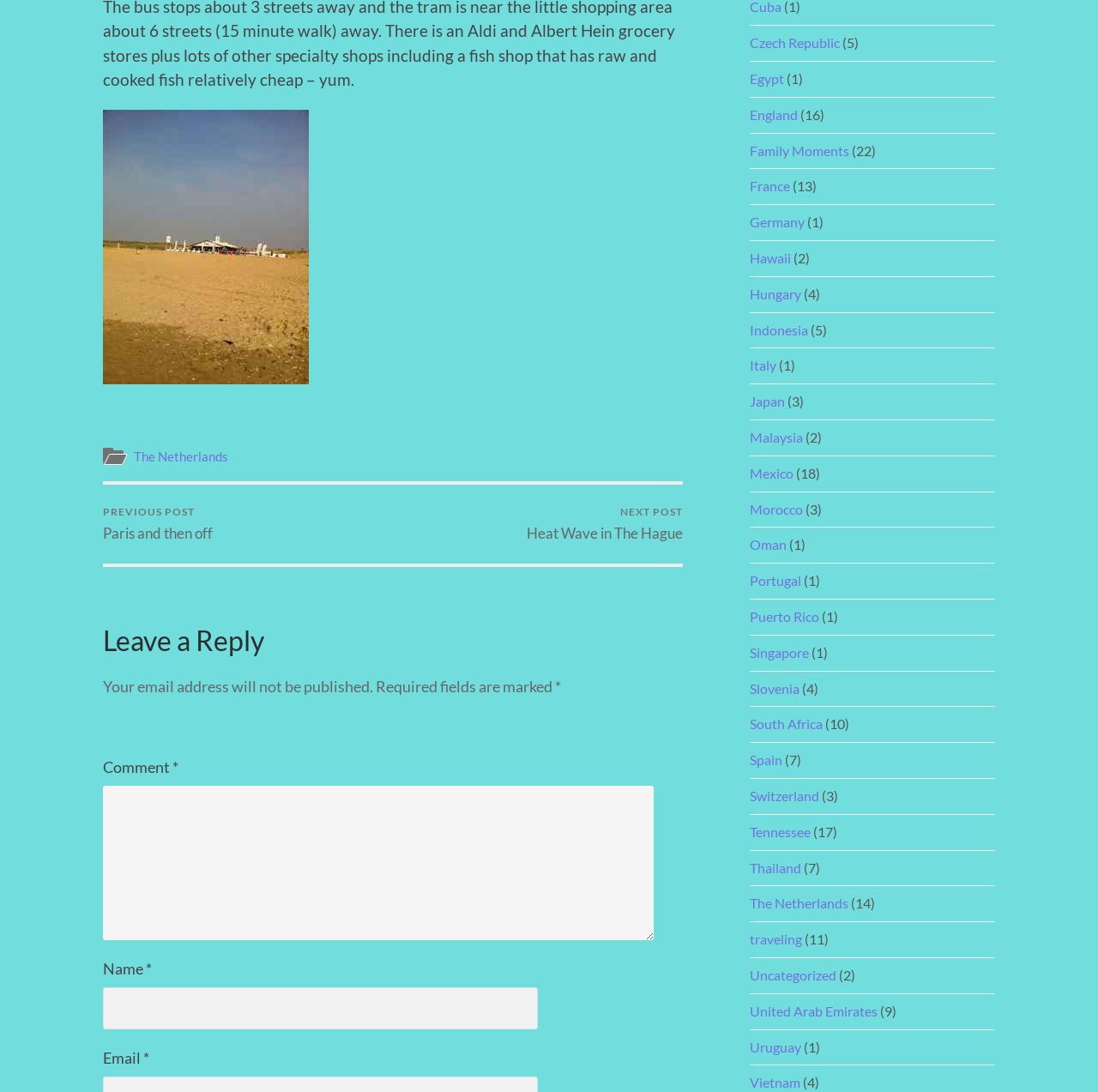Carefully examine the image and provide an in-depth answer to the question: What is required to leave a reply?

I found the required fields by looking at the static text elements 'Name' and 'Email' which are marked with an asterisk (*) indicating they are required fields.